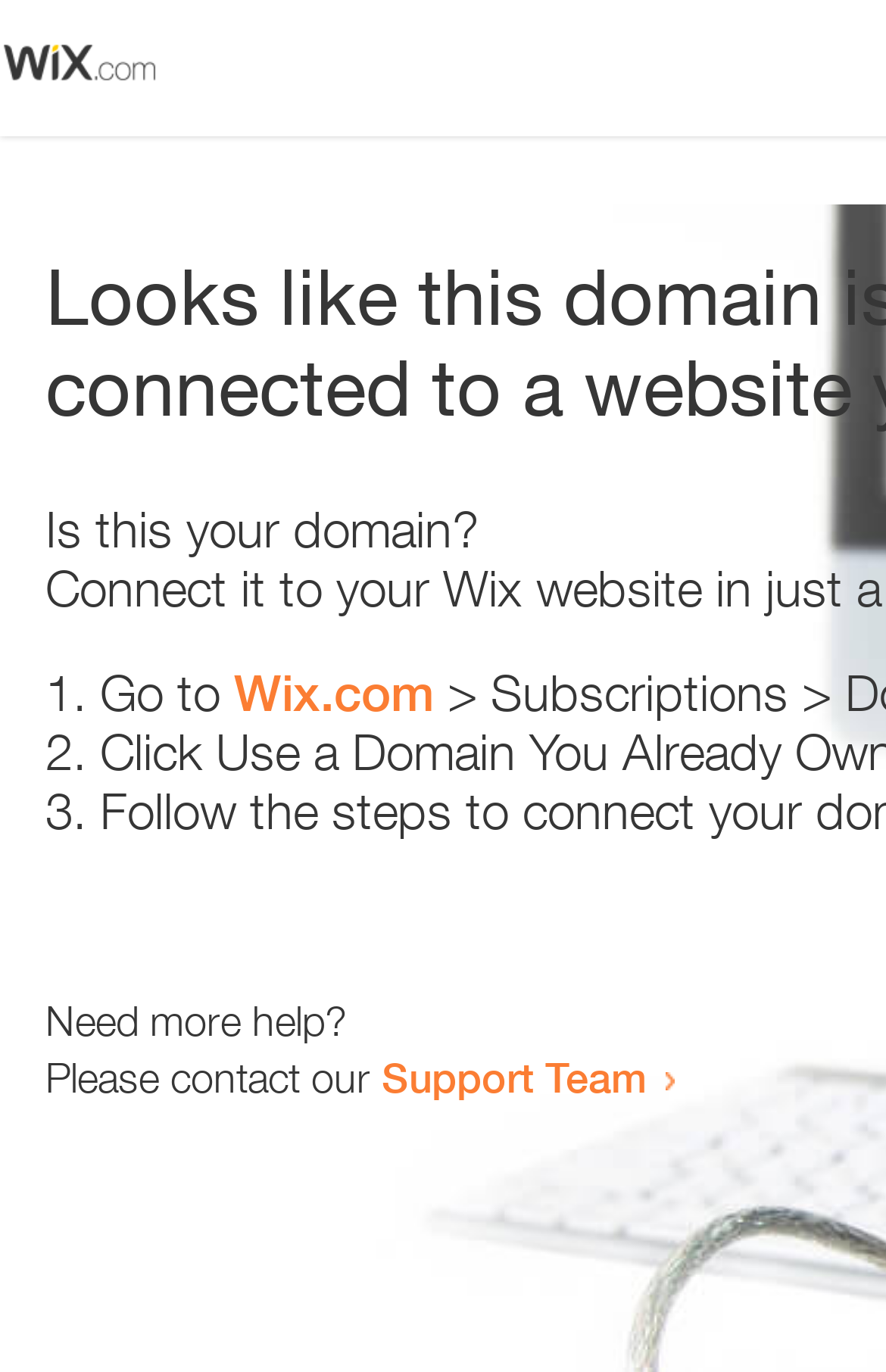Please specify the bounding box coordinates in the format (top-left x, top-left y, bottom-right x, bottom-right y), with values ranging from 0 to 1. Identify the bounding box for the UI component described as follows: Wix.com

[0.264, 0.483, 0.49, 0.526]